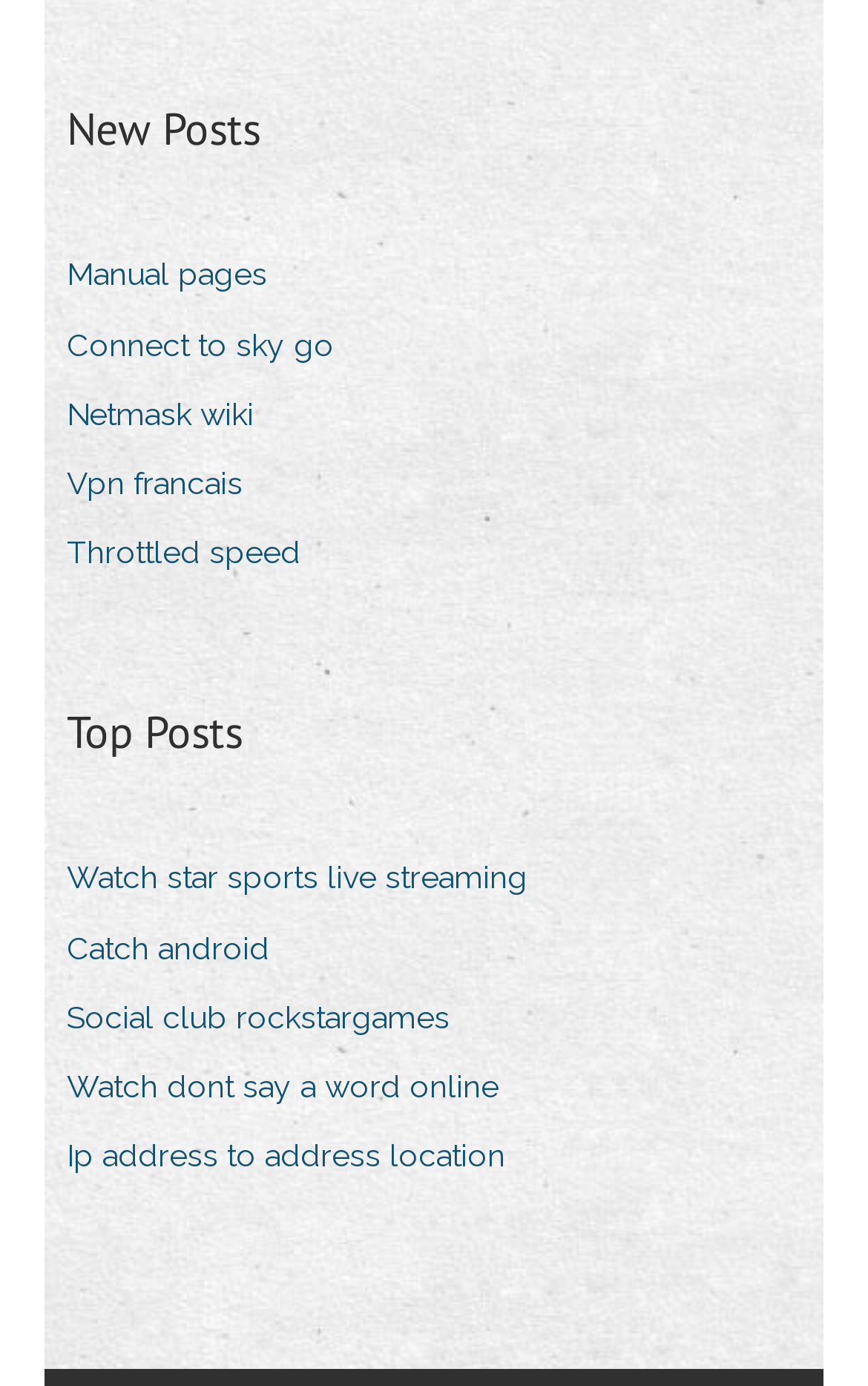What is the second heading on the webpage?
Give a single word or phrase as your answer by examining the image.

Top Posts